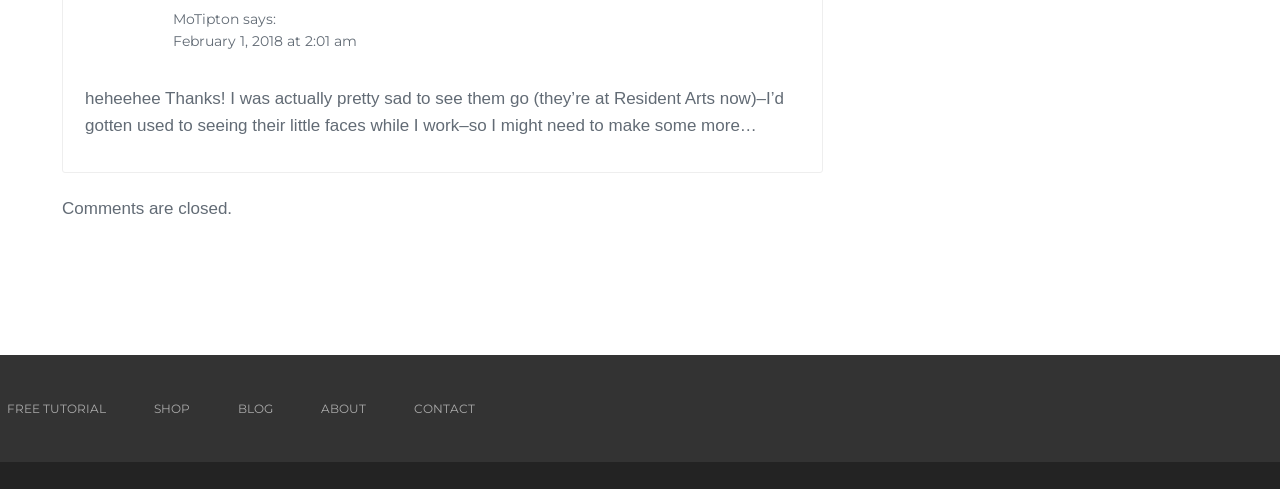Please find the bounding box for the following UI element description. Provide the coordinates in (top-left x, top-left y, bottom-right x, bottom-right y) format, with values between 0 and 1: Shop

[0.12, 0.77, 0.148, 0.9]